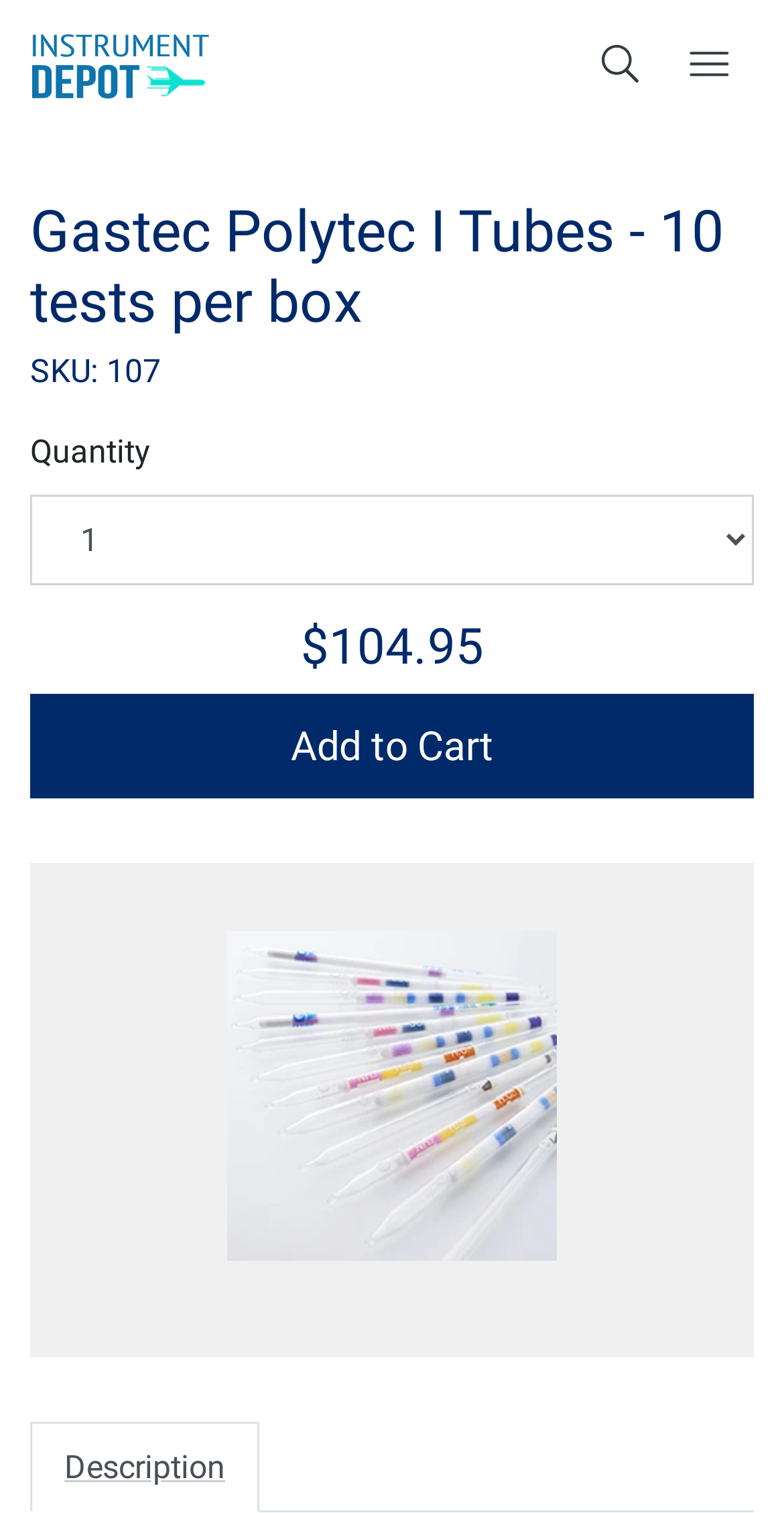Please identify the bounding box coordinates for the region that you need to click to follow this instruction: "Add to Cart".

[0.038, 0.458, 0.962, 0.527]